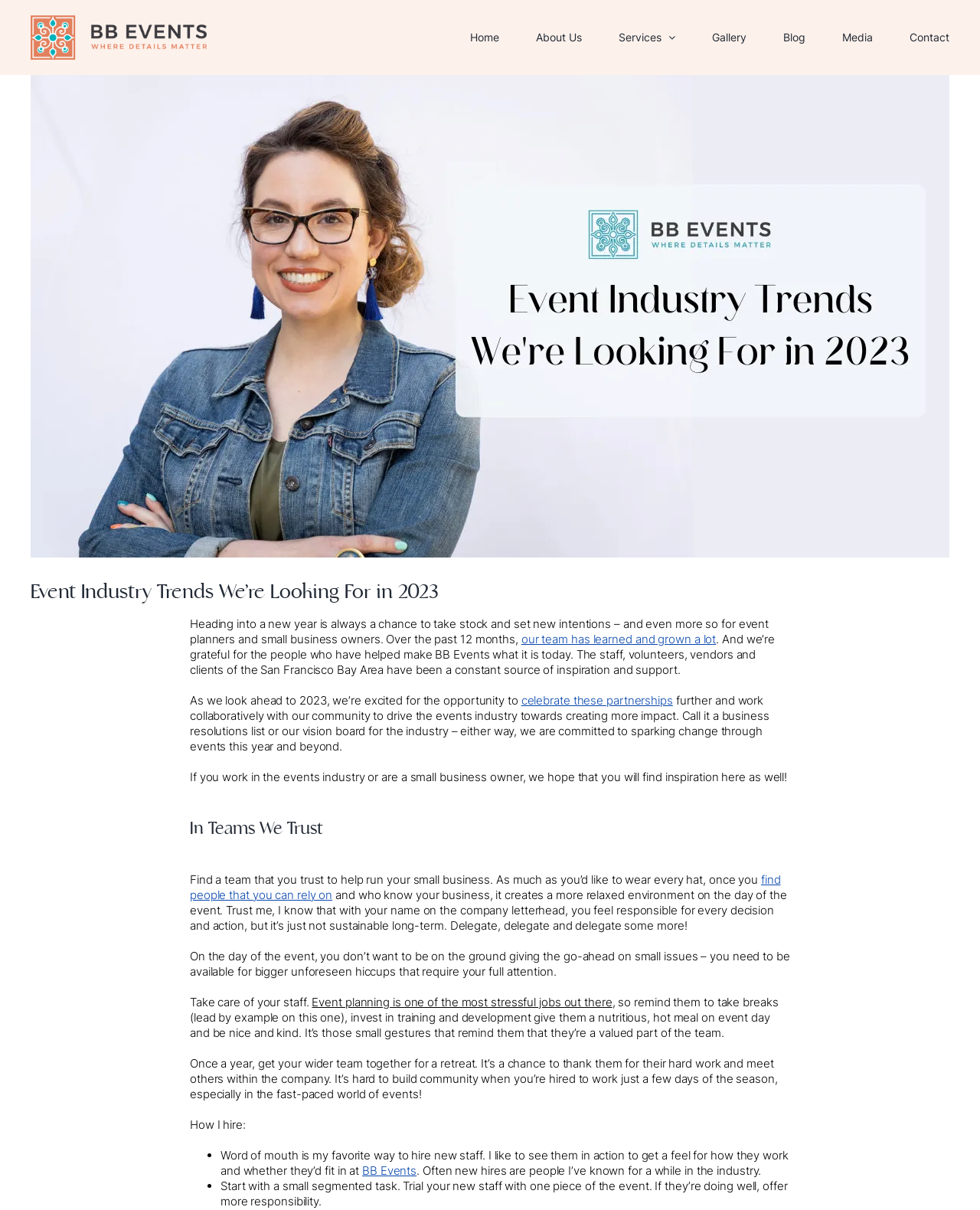Determine the bounding box coordinates of the clickable region to carry out the instruction: "Go back to the top".

None